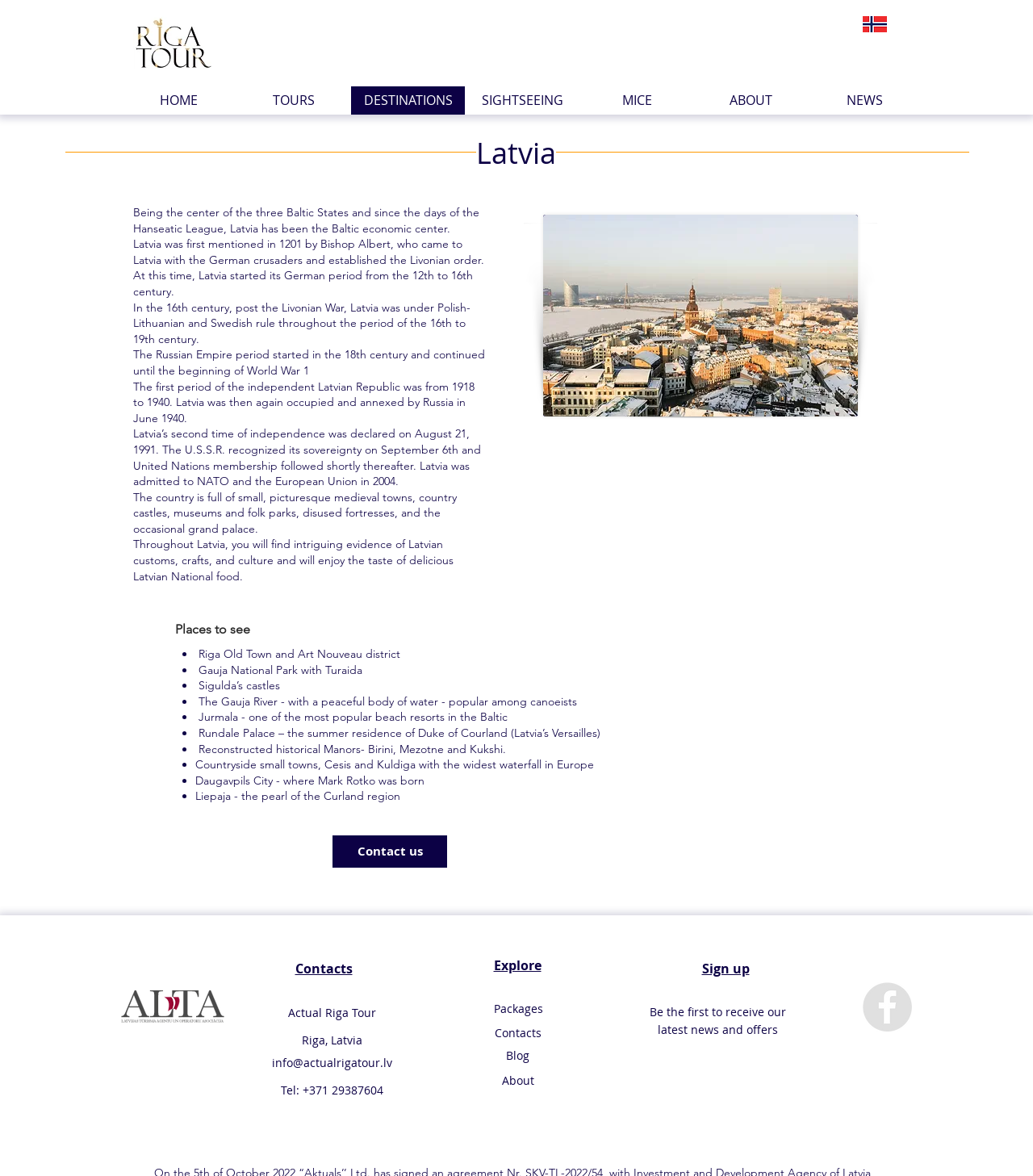What is the name of the national park mentioned?
Using the information from the image, answer the question thoroughly.

The website mentions 'Gauja National Park with Turaida' as one of the places to see in Latvia, indicating that Gauja National Park is a notable national park in the country.